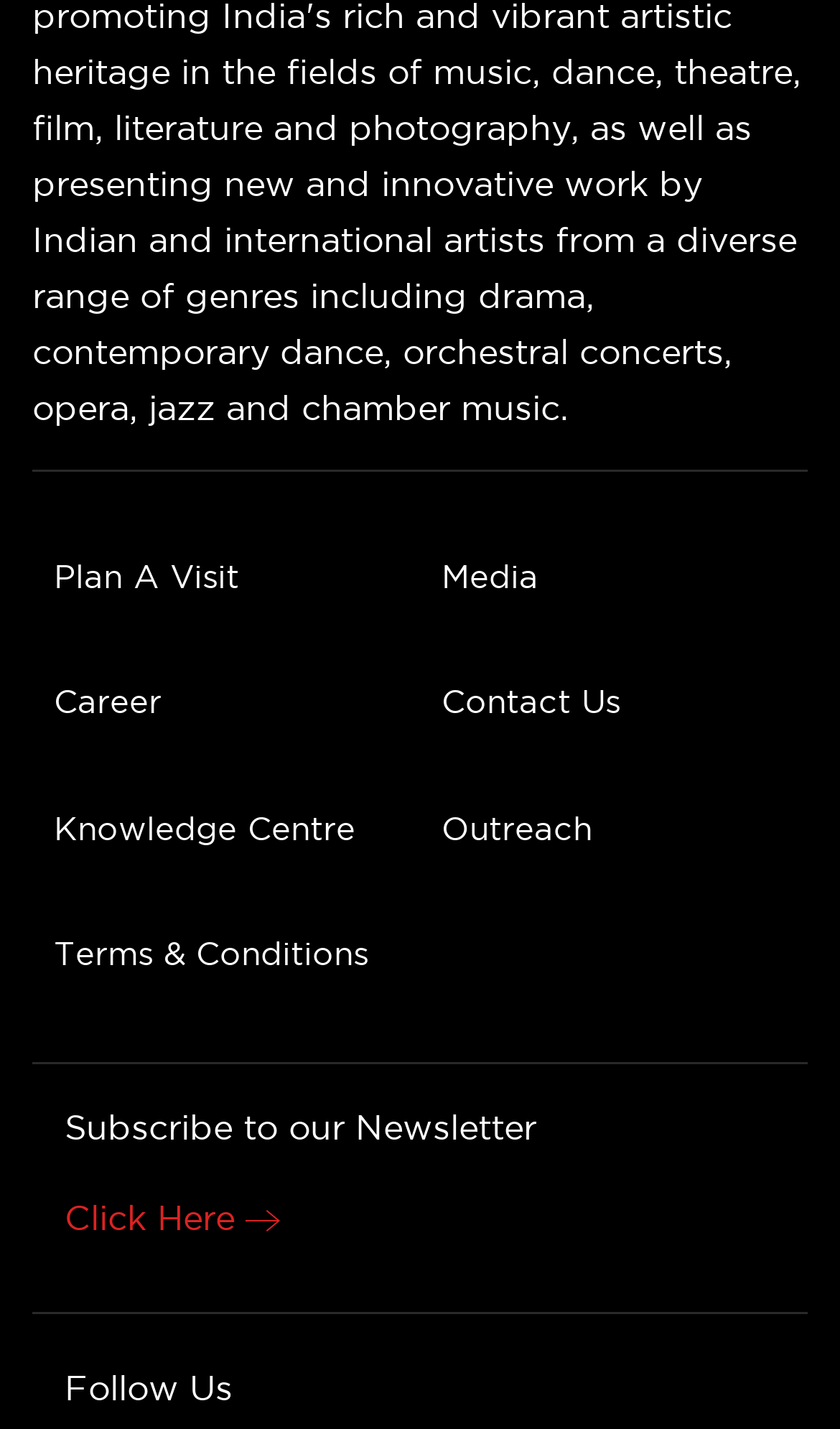Please find the bounding box coordinates of the element that you should click to achieve the following instruction: "Subscribe to the newsletter". The coordinates should be presented as four float numbers between 0 and 1: [left, top, right, bottom].

[0.077, 0.775, 0.923, 0.804]